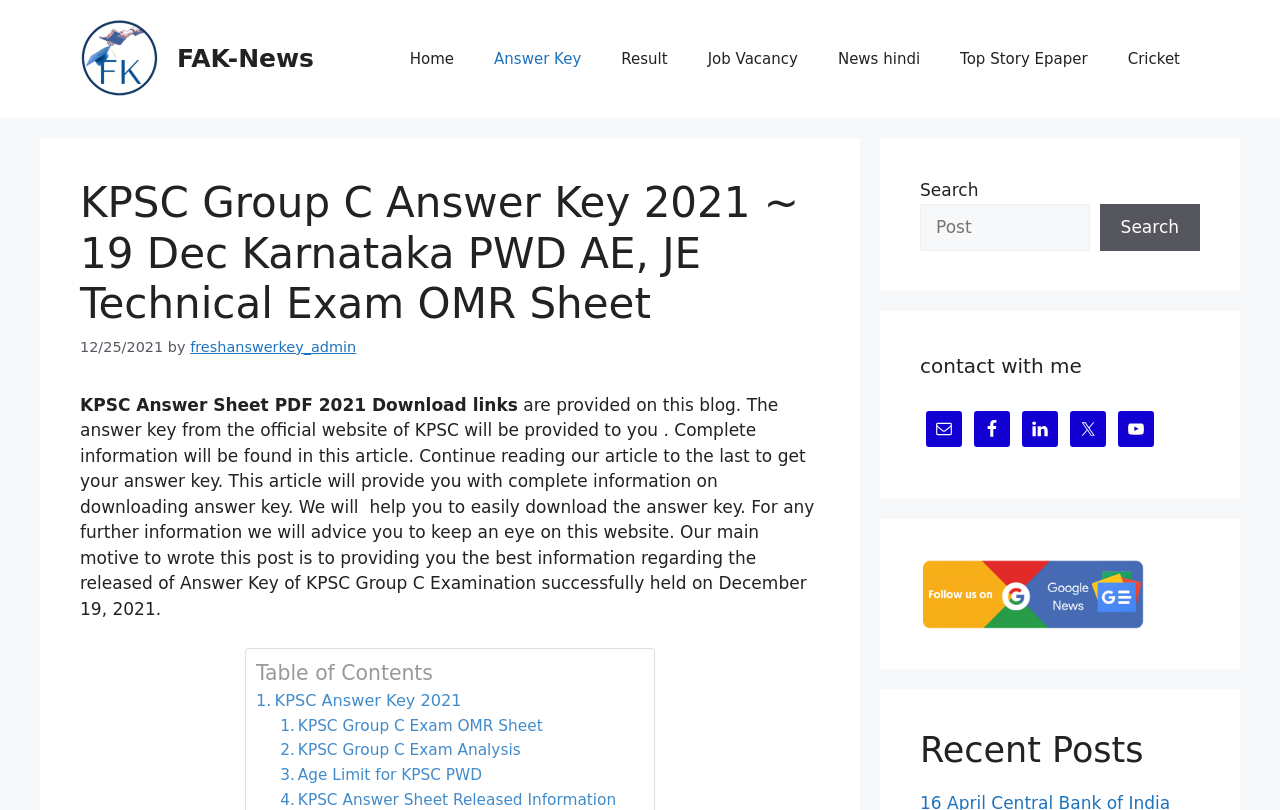Given the element description: "Top Story Epaper", predict the bounding box coordinates of the UI element it refers to, using four float numbers between 0 and 1, i.e., [left, top, right, bottom].

[0.734, 0.036, 0.865, 0.11]